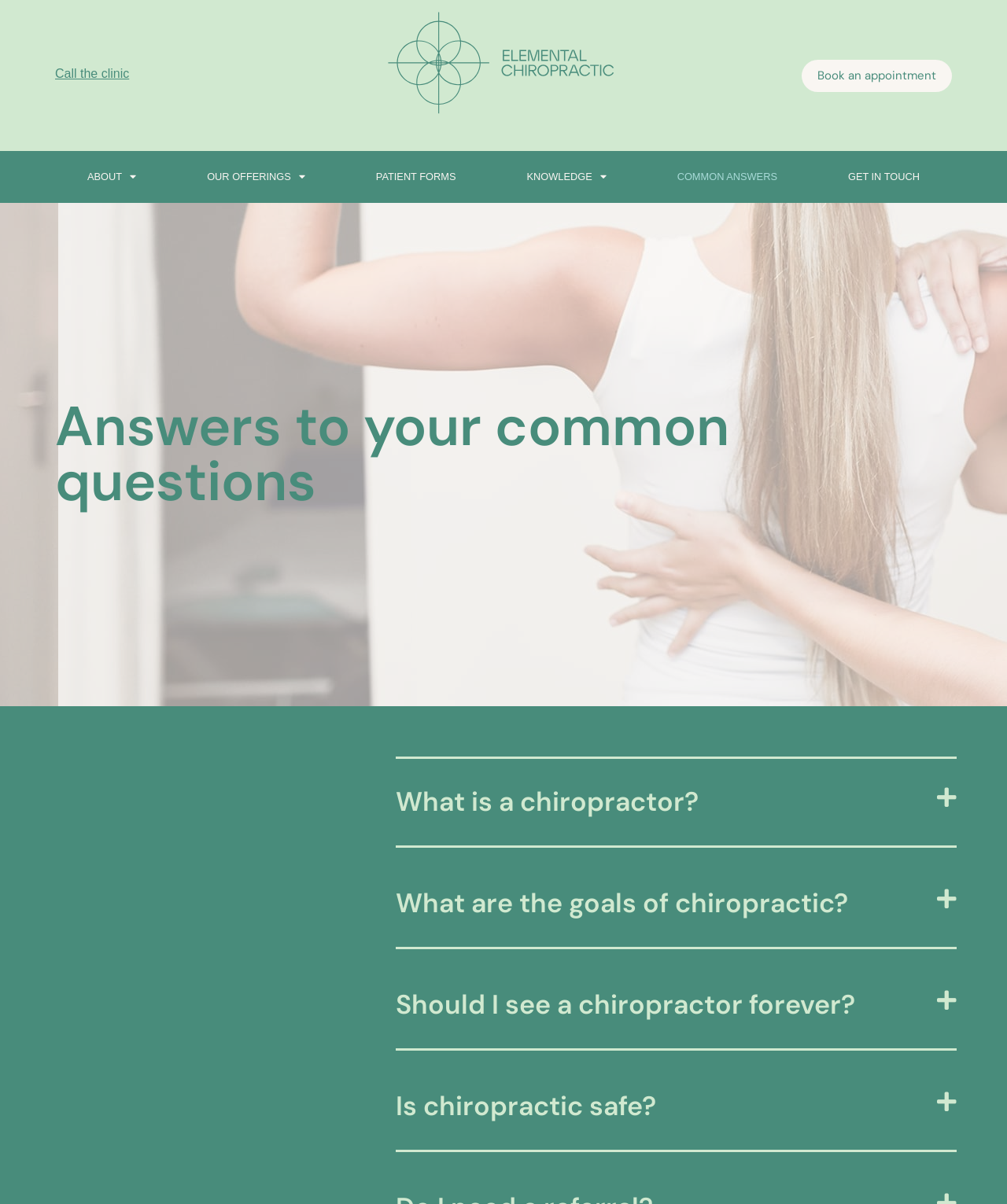What is the clinic's name?
Based on the image, answer the question with as much detail as possible.

I found the clinic's name by looking at the link with the text 'Elemental Chiropractic Balmain' which is located at the top of the webpage.